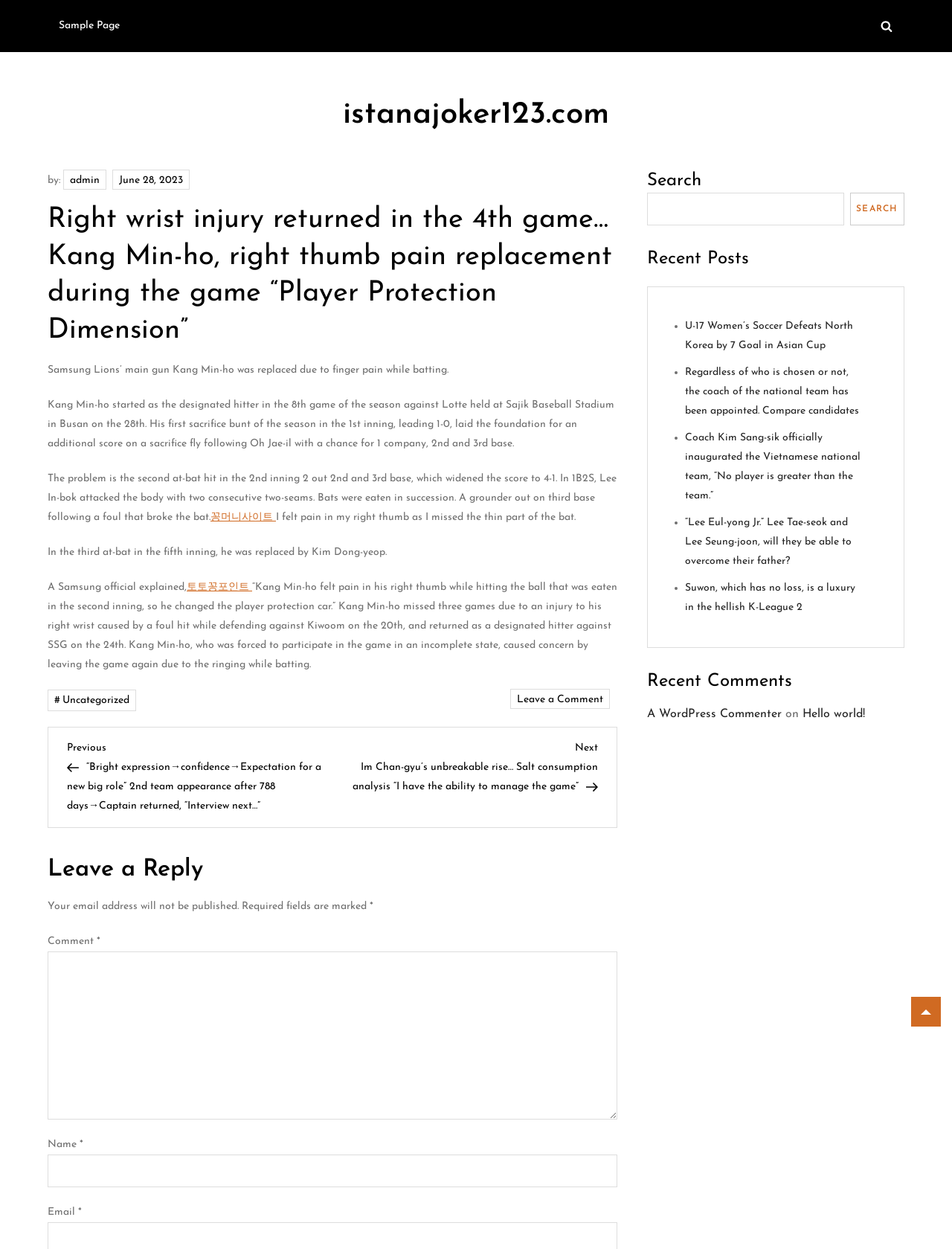What is the name of the baseball player mentioned in the article?
Carefully analyze the image and provide a detailed answer to the question.

The article mentions Kang Min-ho as the main gun of Samsung Lions who was replaced due to finger pain while batting.